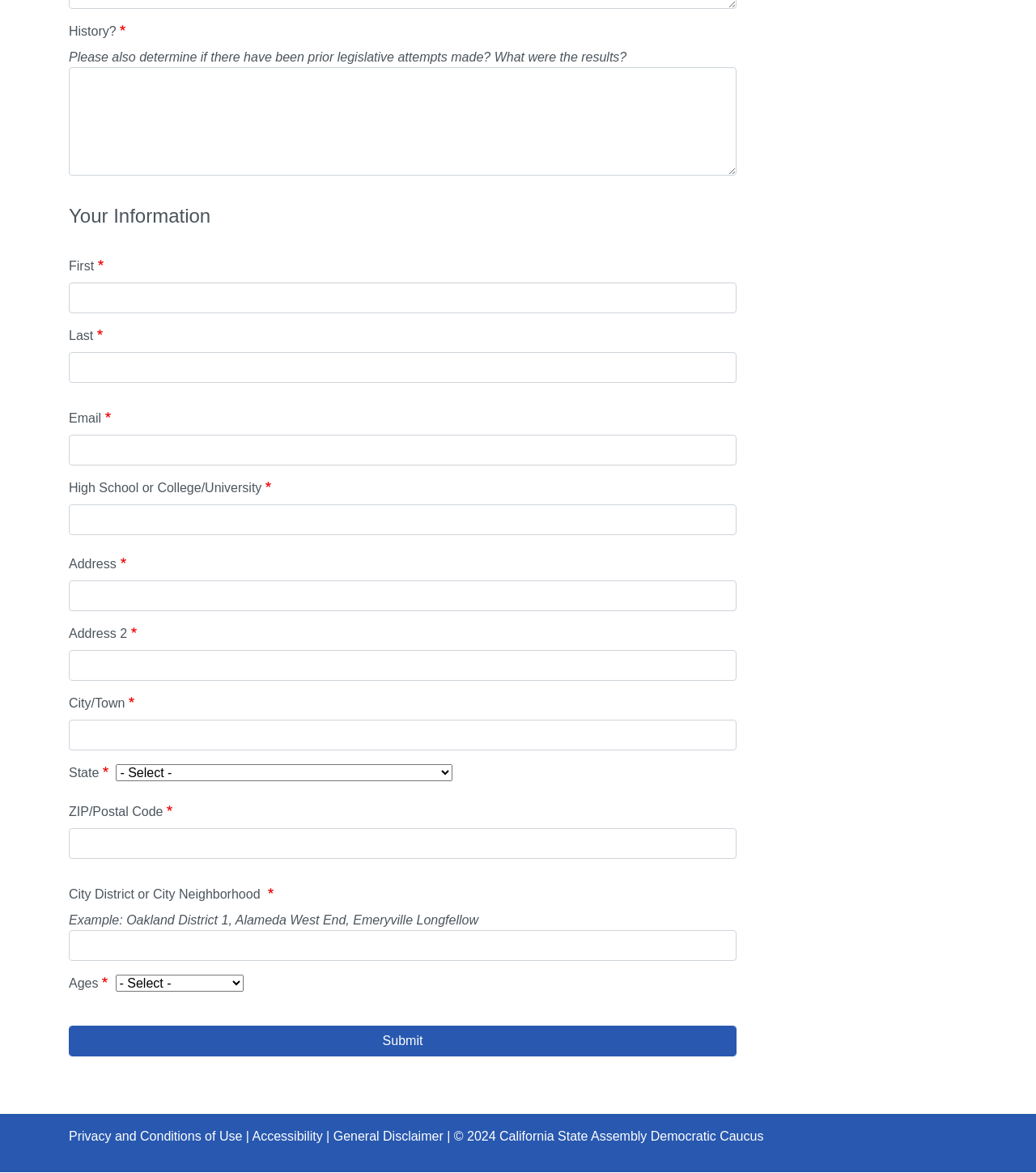Find the bounding box coordinates of the clickable region needed to perform the following instruction: "Enter first name". The coordinates should be provided as four float numbers between 0 and 1, i.e., [left, top, right, bottom].

[0.066, 0.241, 0.711, 0.267]